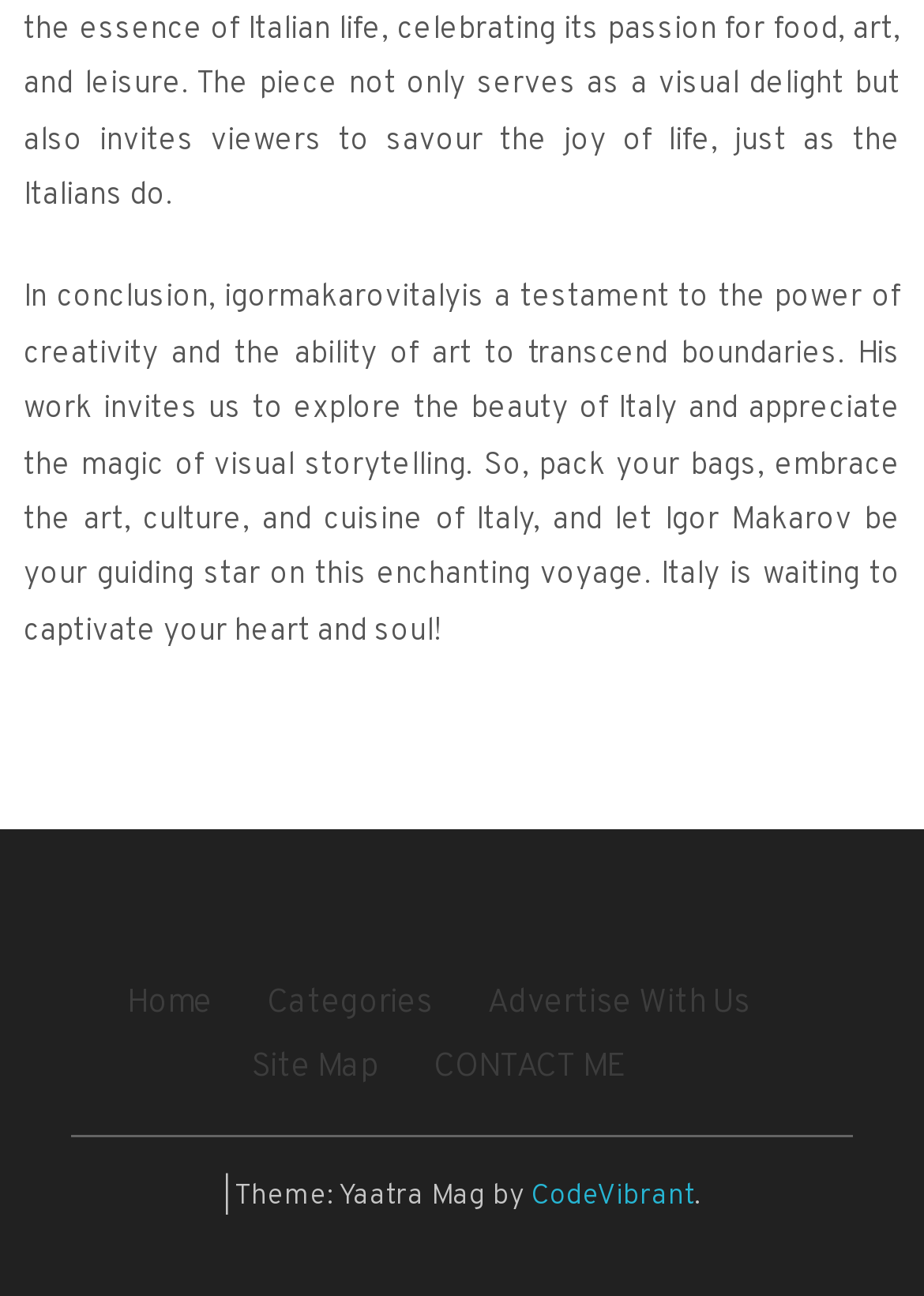Look at the image and give a detailed response to the following question: How many links are there in the footer section?

There are 5 links in the footer section of the webpage, which are 'Home', 'Categories', 'Advertise With Us', 'Site Map', and 'CONTACT ME'.